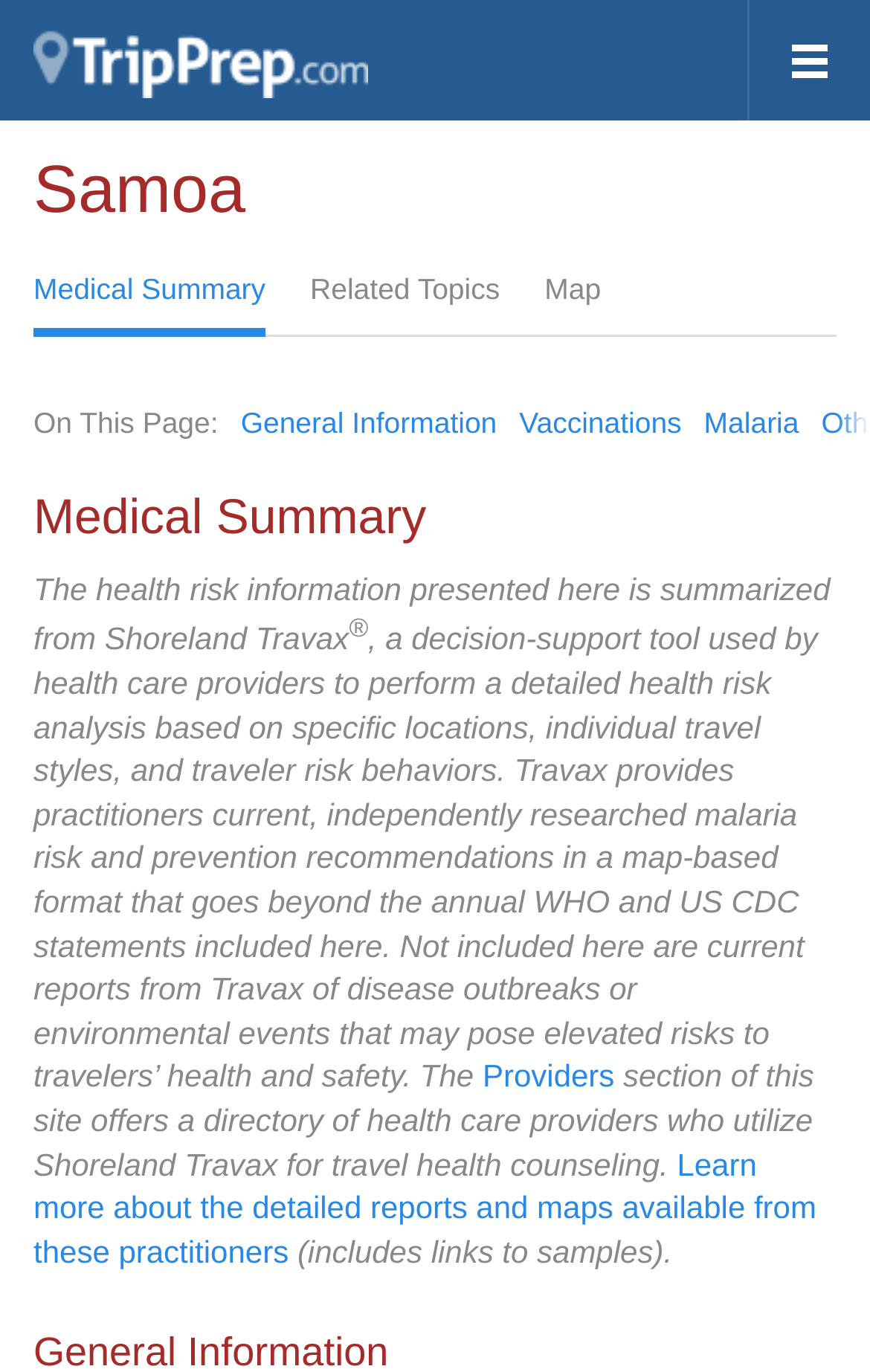Determine the bounding box coordinates of the area to click in order to meet this instruction: "Go to Providers page".

[0.555, 0.771, 0.706, 0.797]